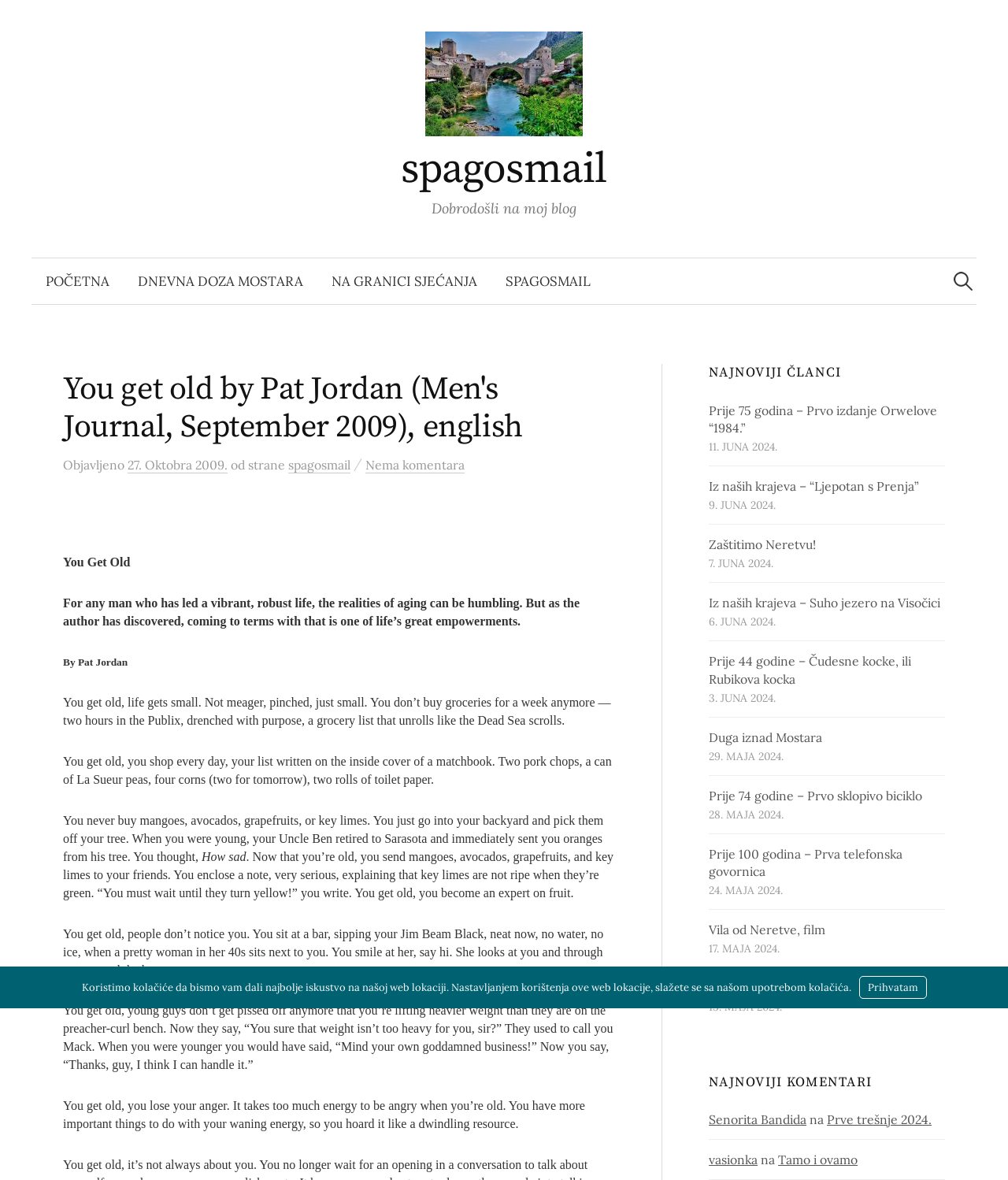Determine the bounding box coordinates of the region to click in order to accomplish the following instruction: "Click on the 'POČETNA' link". Provide the coordinates as four float numbers between 0 and 1, specifically [left, top, right, bottom].

[0.031, 0.219, 0.123, 0.258]